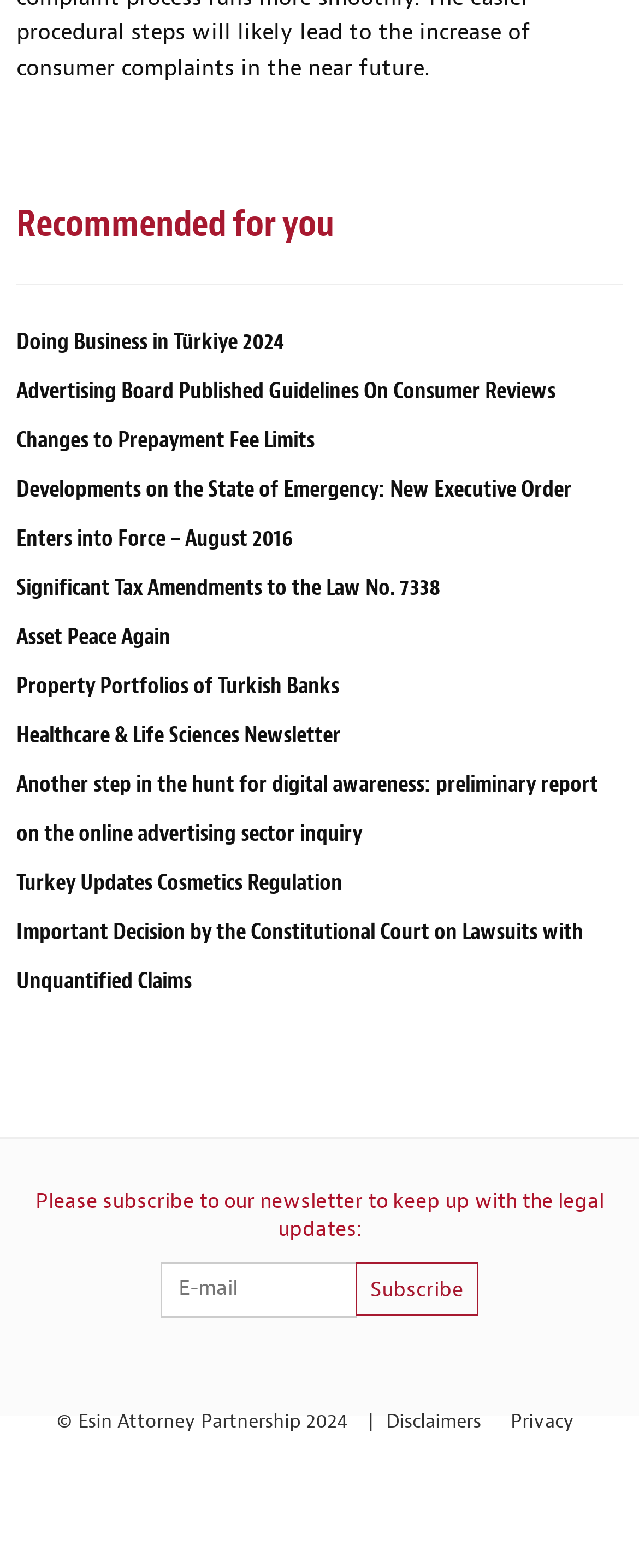Can you find the bounding box coordinates for the element to click on to achieve the instruction: "Click on the 'Doing Business in Türkiye 2024' link"?

[0.026, 0.209, 0.444, 0.227]